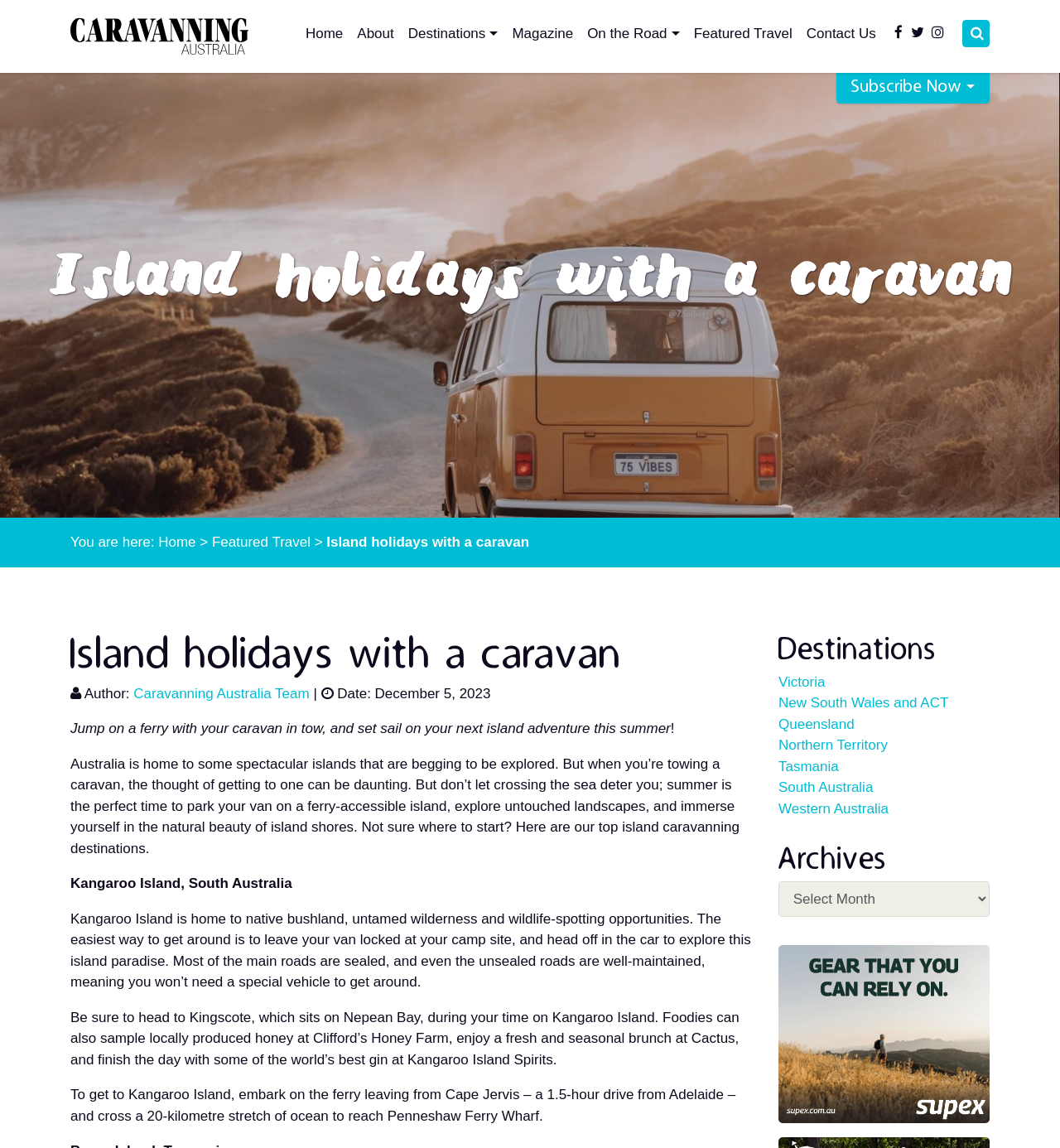Give a concise answer using only one word or phrase for this question:
Who is the author of this article?

Caravanning Australia Team